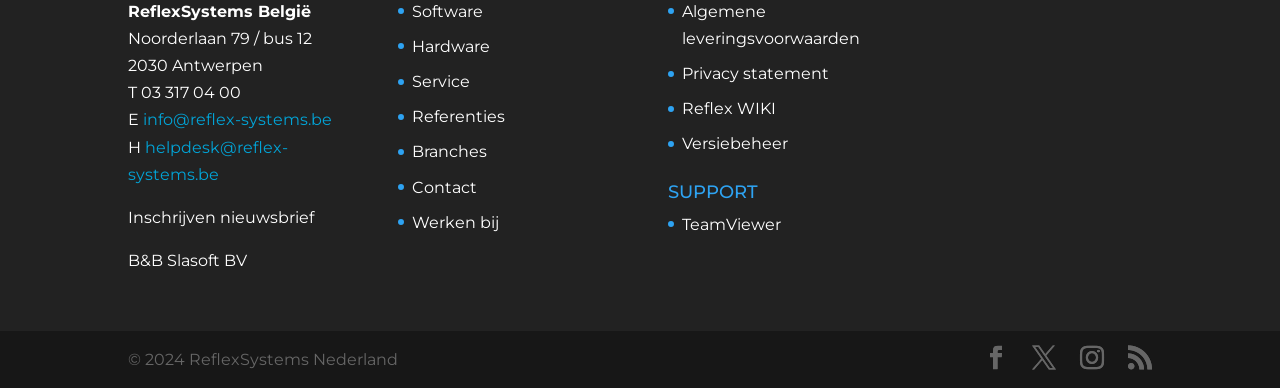Please indicate the bounding box coordinates for the clickable area to complete the following task: "Send an email to the helpdesk". The coordinates should be specified as four float numbers between 0 and 1, i.e., [left, top, right, bottom].

[0.1, 0.355, 0.225, 0.474]